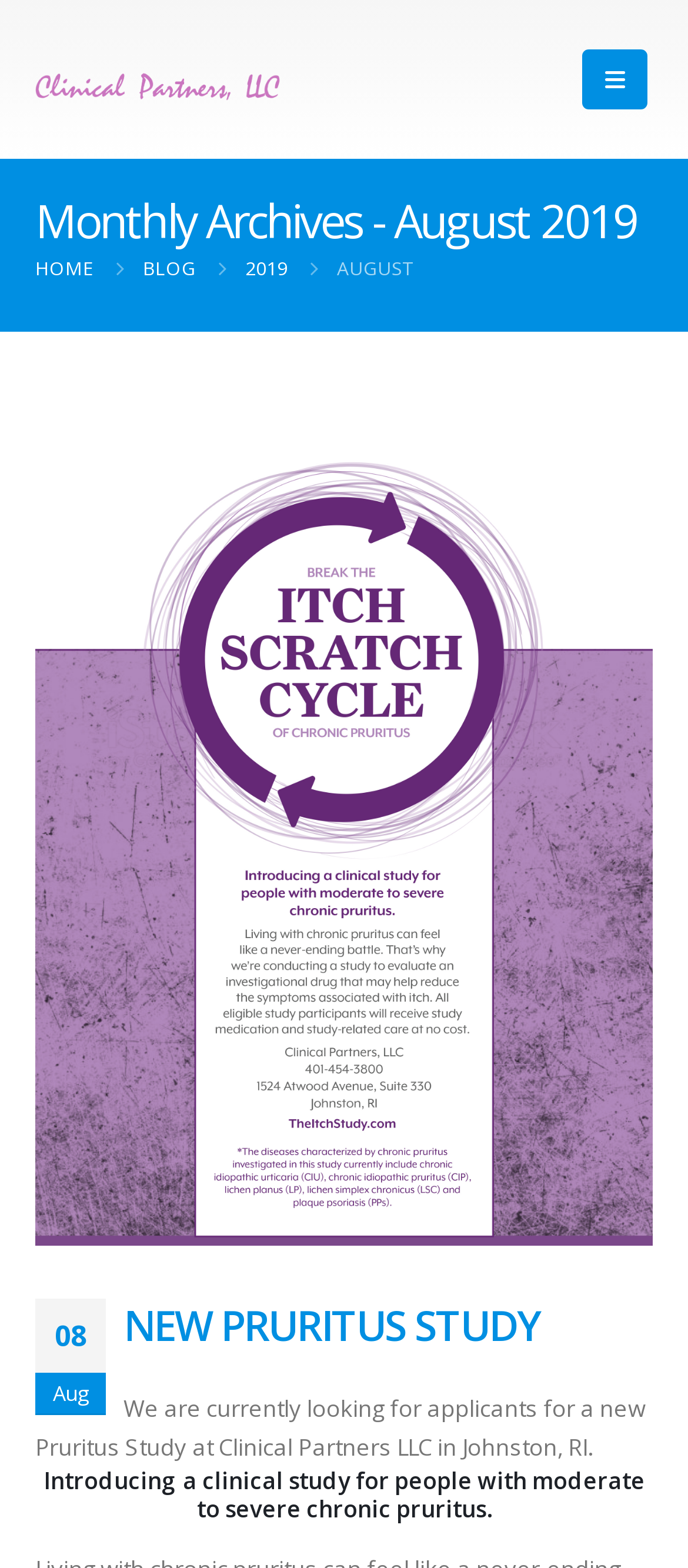Identify the text that serves as the heading for the webpage and generate it.

Monthly Archives - August 2019